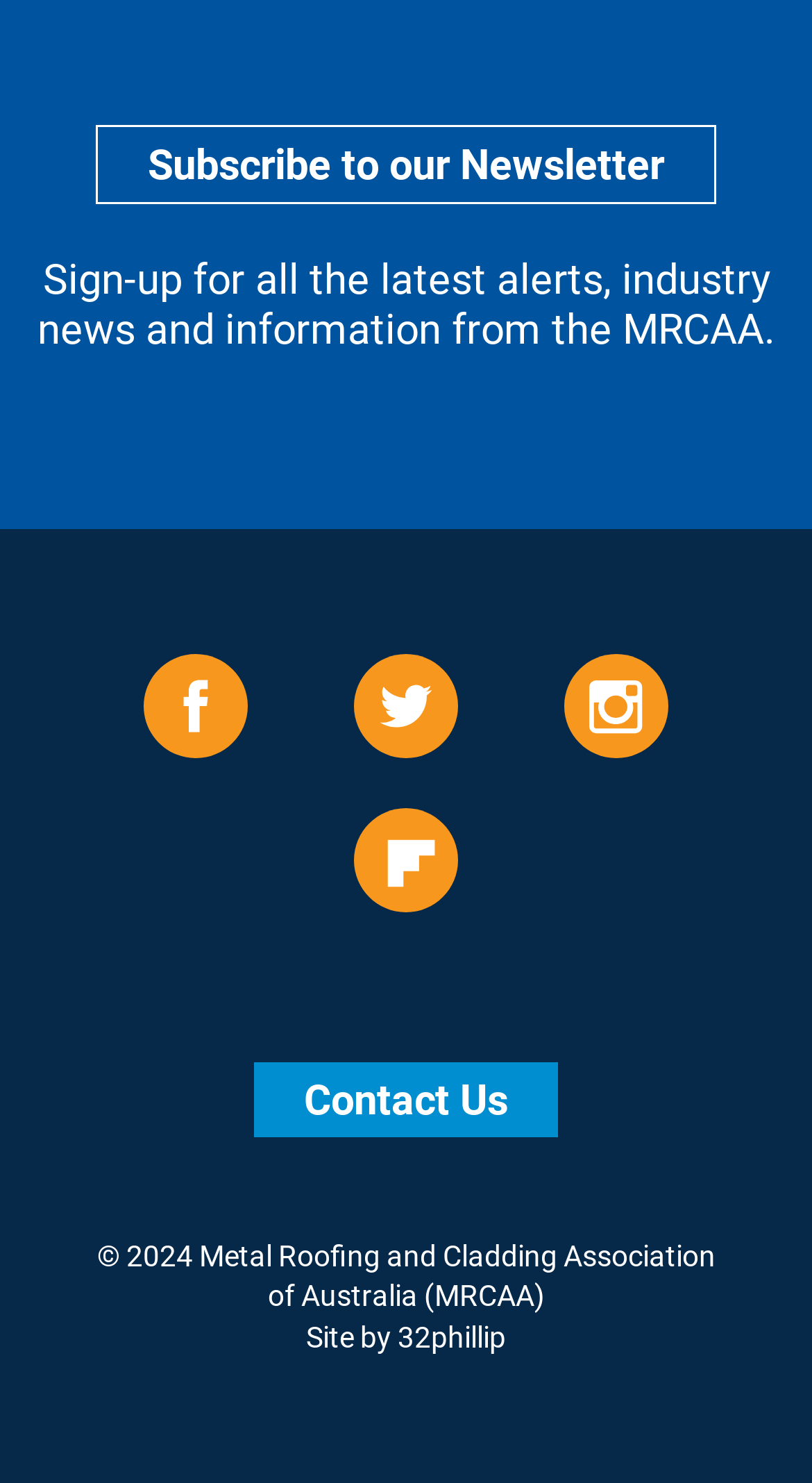Please specify the bounding box coordinates of the area that should be clicked to accomplish the following instruction: "Subscribe to the newsletter". The coordinates should consist of four float numbers between 0 and 1, i.e., [left, top, right, bottom].

[0.118, 0.084, 0.882, 0.138]